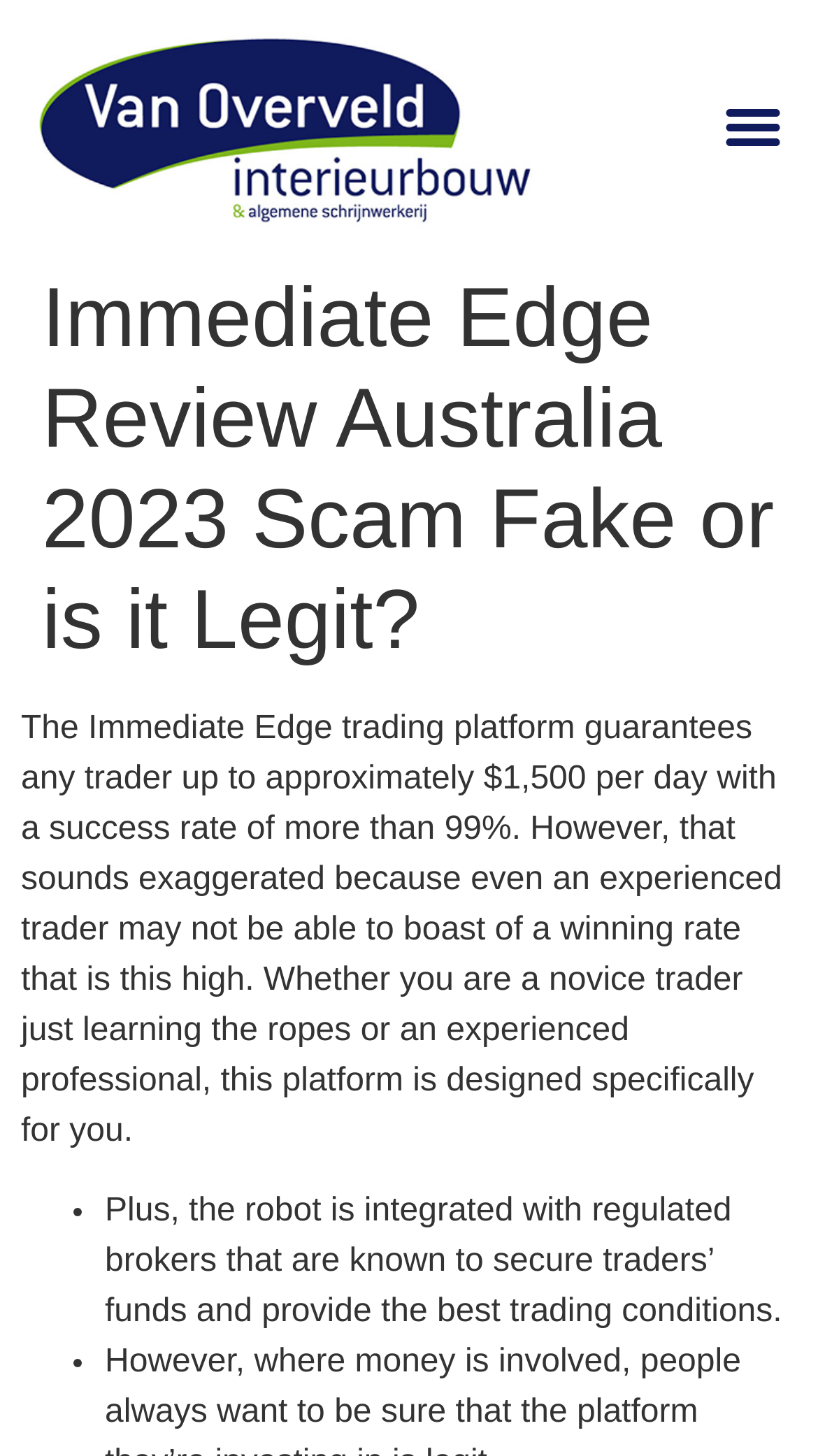Determine the title of the webpage and give its text content.

Immediate Edge Review Australia 2023 Scam Fake or is it Legit?